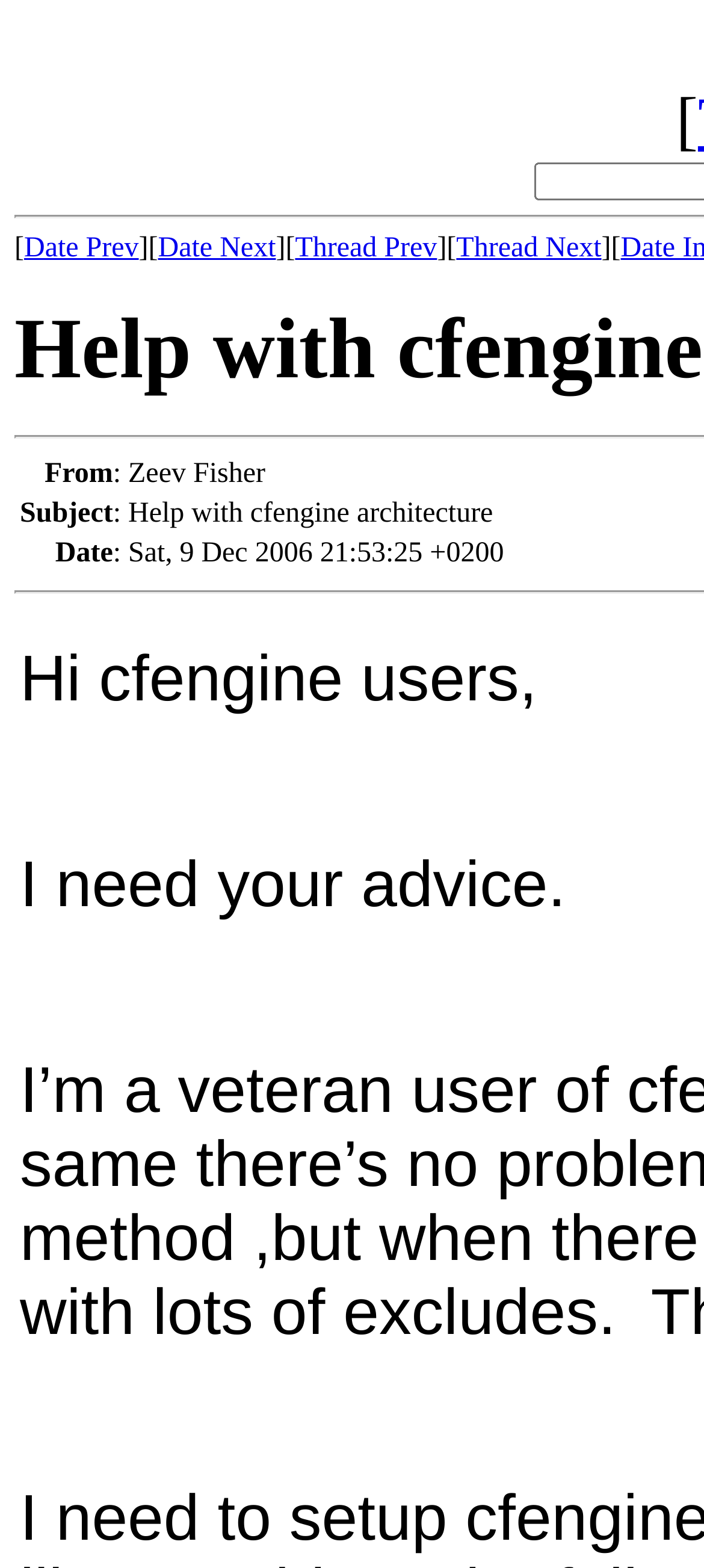Please provide a comprehensive response to the question below by analyzing the image: 
What is the subject of the message?

I found the subject of the message by looking at the table structure in the webpage. The table has three rows, and the second row has two columns with labels 'Subject:' and the subject of the message, which is 'Help with cfengine architecture'.